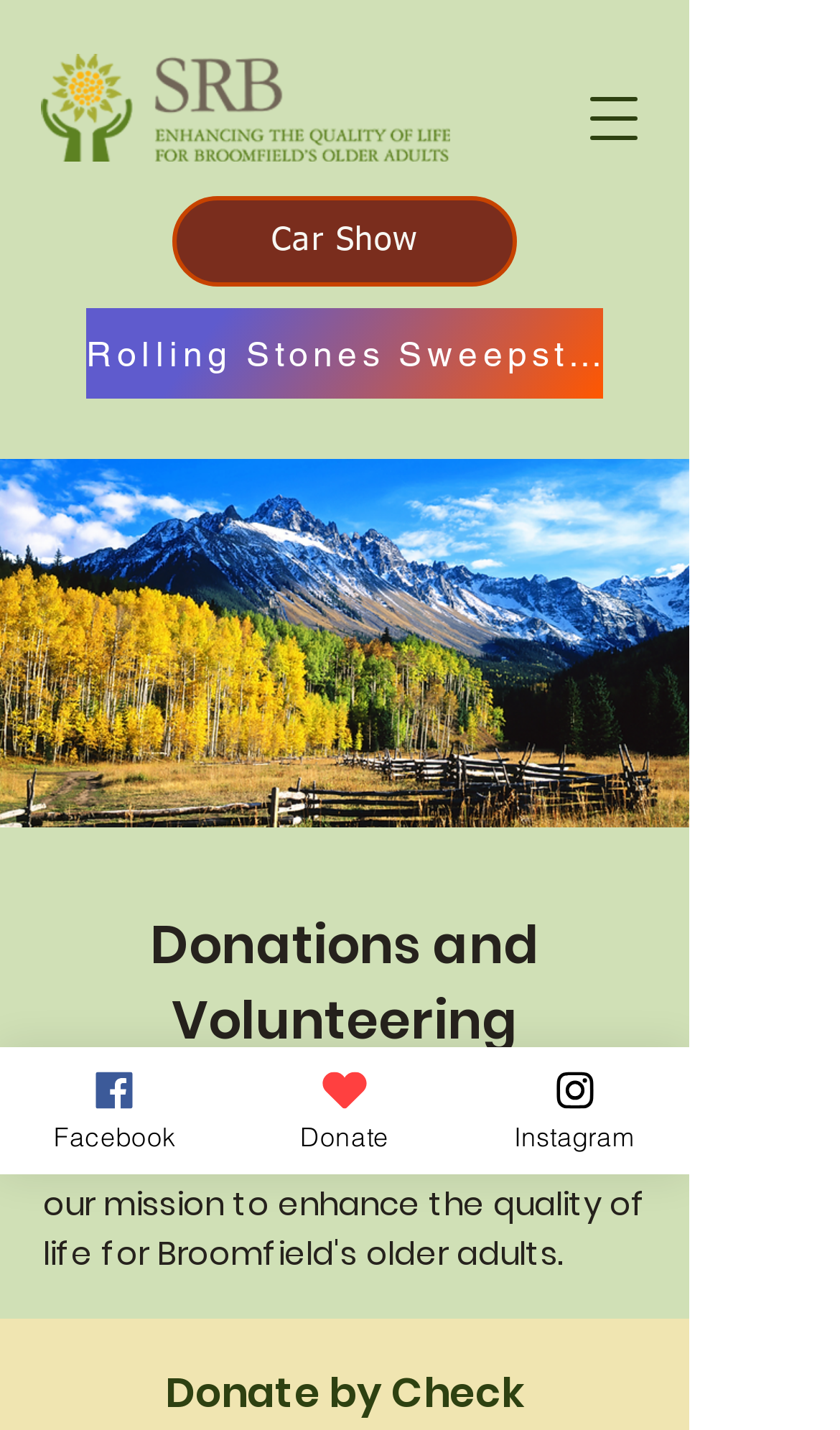Explain the webpage in detail, including its primary components.

The webpage is about Senior Resources, specifically the "How to Help" section, which focuses on donations and volunteering for older adults in Broomfield. 

At the top left, there is a logo image of SRB Broomfield Older Adults, which is a colorful graphic. Next to it, there is a button to open the navigation menu. 

Below the logo, there are three links: "Car Show", "Rolling Stones Sweepstake", and an image related to "About Us". The "About Us" image takes up most of the width of the page and is positioned near the top.

Further down, there is a heading "Donations and Volunteering" followed by a subheading "Donate by Check". 

At the bottom of the page, there are three social media links: "Facebook", "Donate", and "Instagram", each accompanied by a small icon.